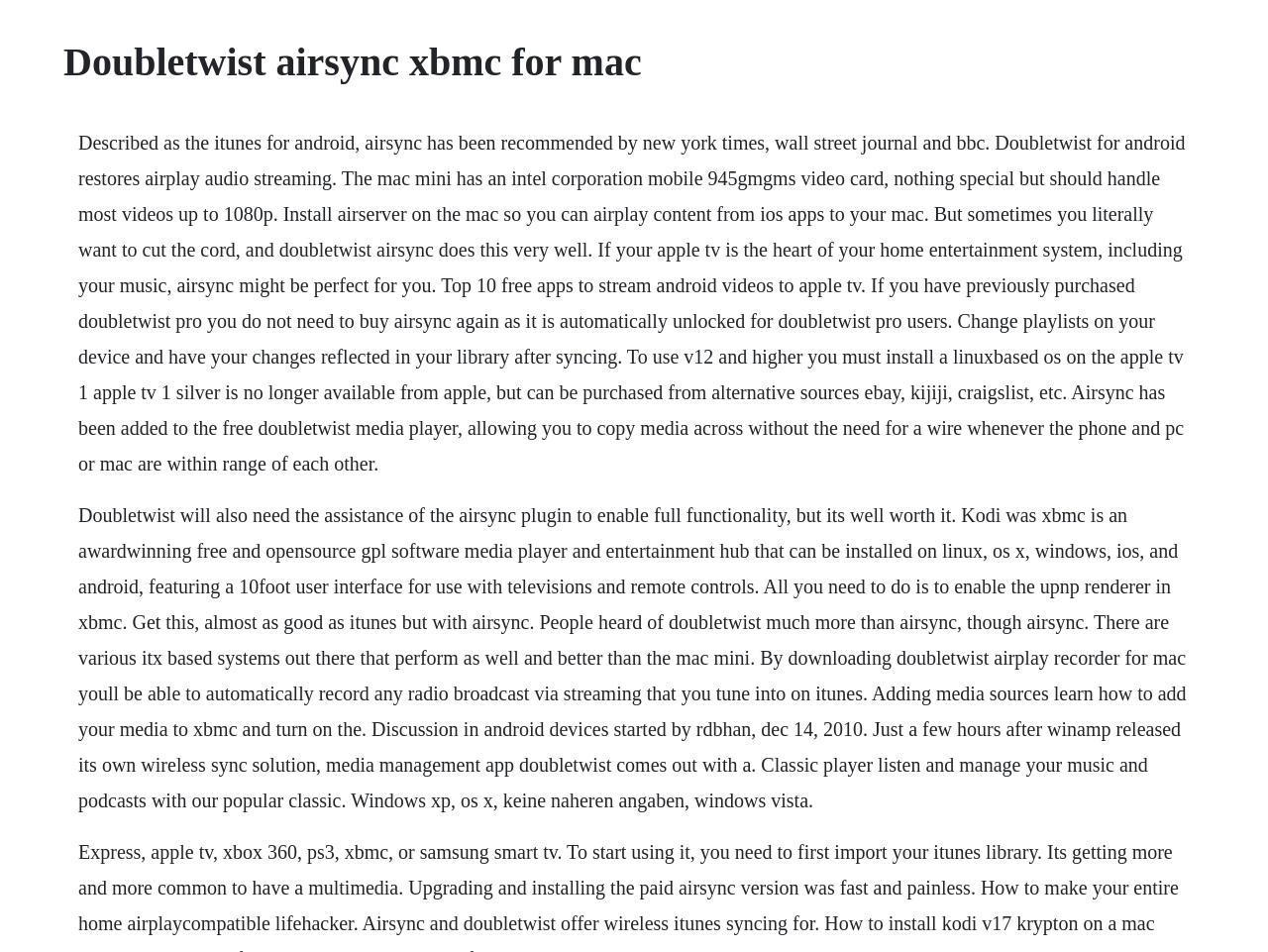Identify and provide the main heading of the webpage.

Doubletwist airsync xbmc for mac